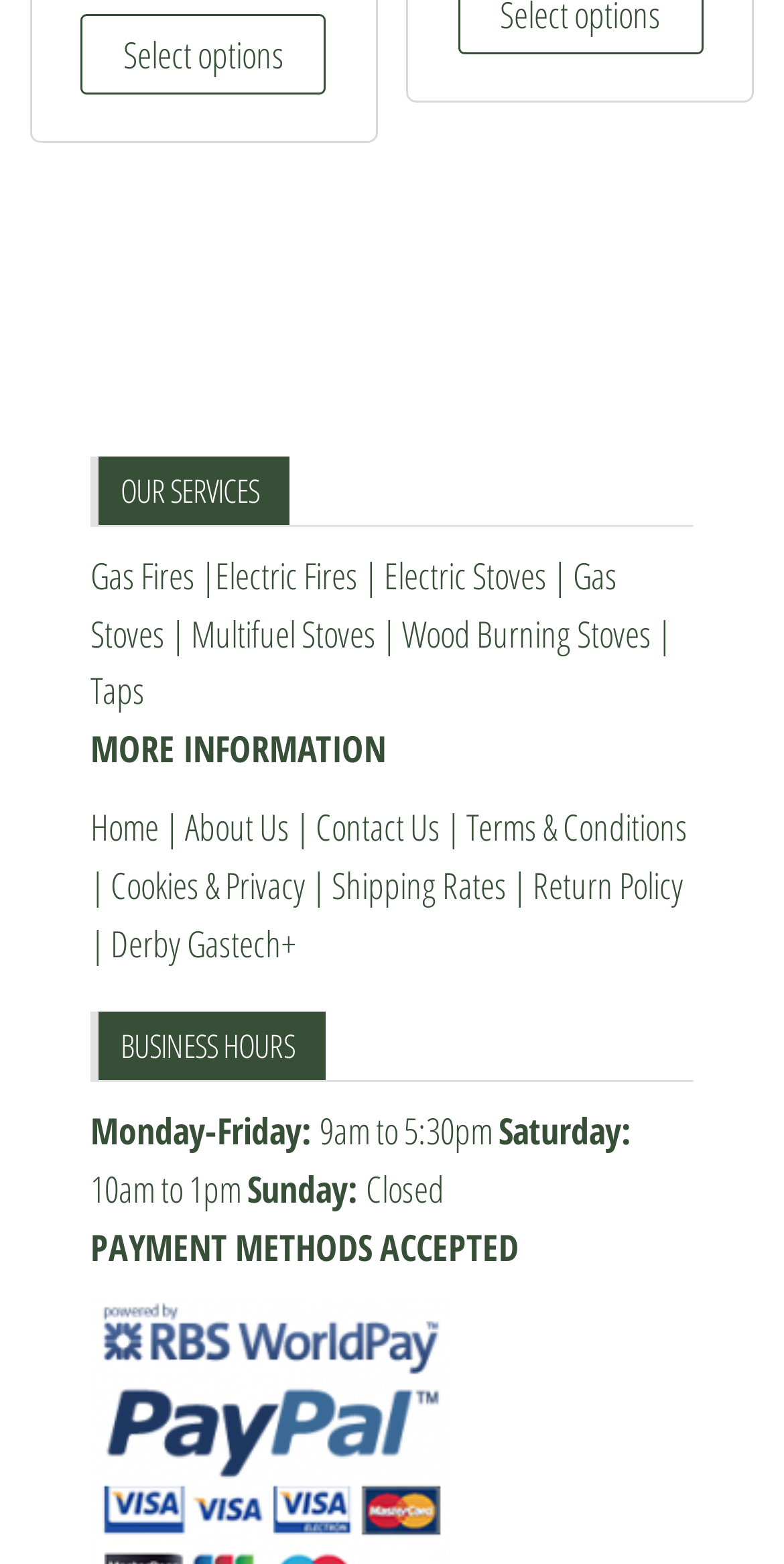Using the provided element description "Shipping Rates", determine the bounding box coordinates of the UI element.

[0.423, 0.55, 0.646, 0.581]